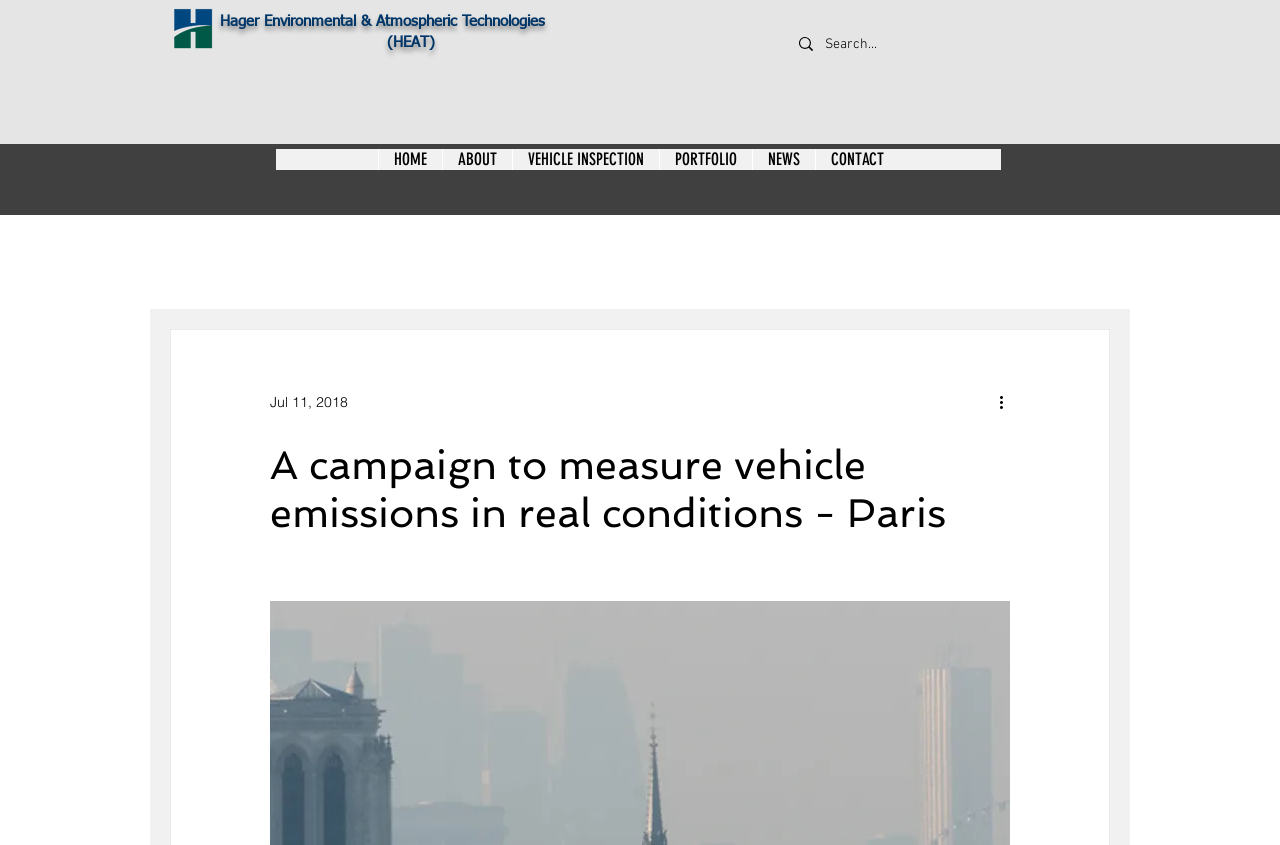From the element description: "aria-label="Search..." name="q" placeholder="Search..."", extract the bounding box coordinates of the UI element. The coordinates should be expressed as four float numbers between 0 and 1, in the order [left, top, right, bottom].

[0.645, 0.032, 0.75, 0.074]